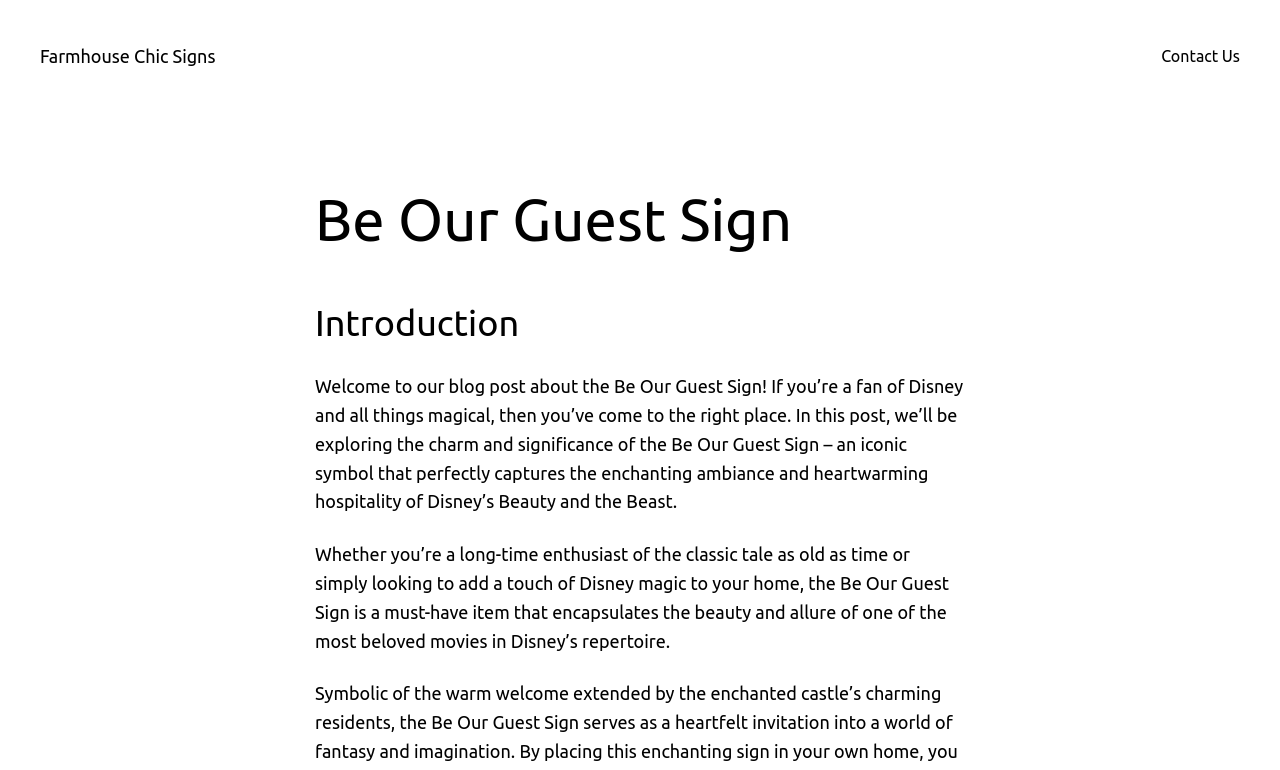Given the description of a UI element: "Farmhouse Chic Signs", identify the bounding box coordinates of the matching element in the webpage screenshot.

[0.031, 0.059, 0.168, 0.085]